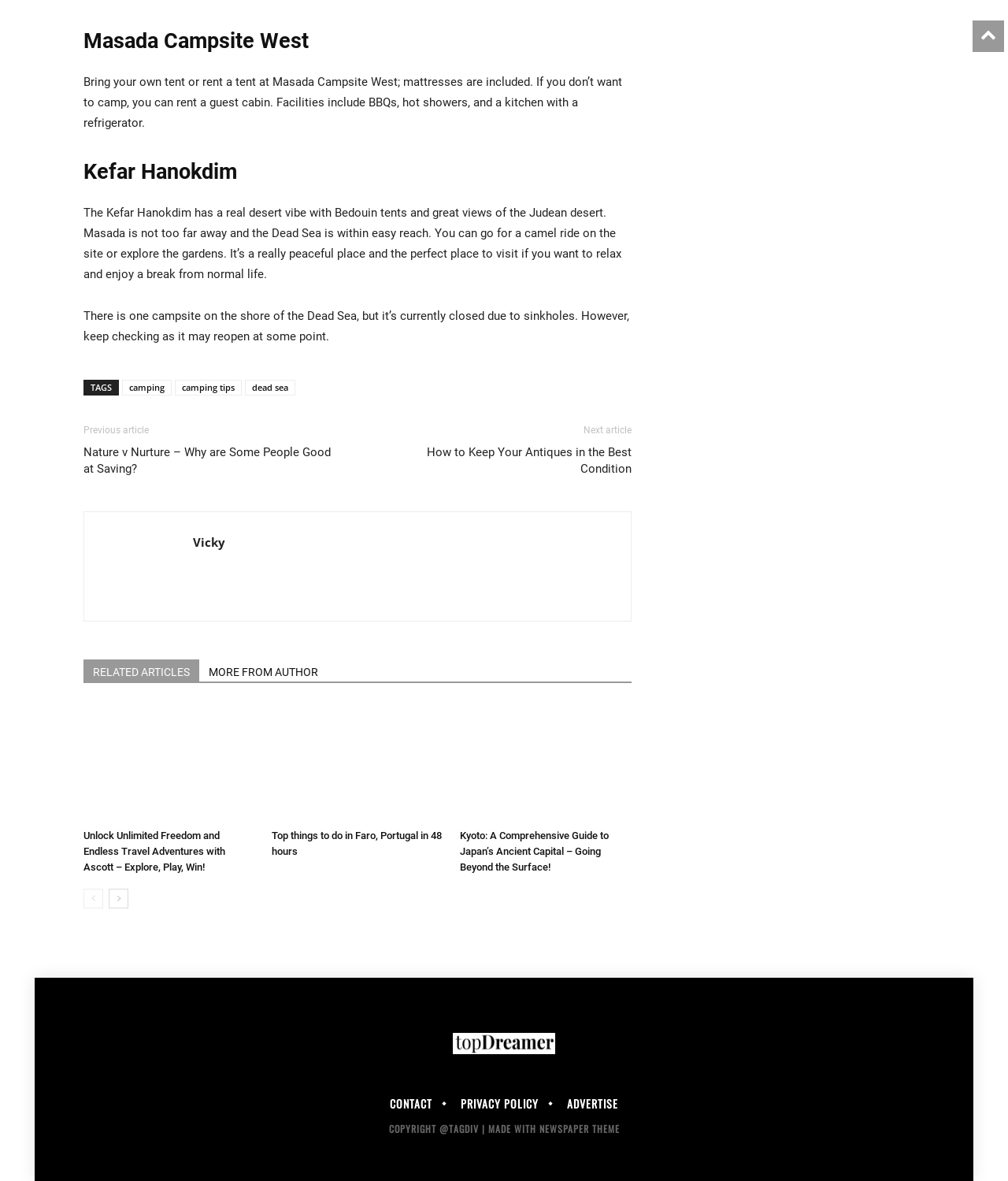Determine the bounding box for the described UI element: "parent_node: Self Growth aria-label="Menu Toggle"".

None